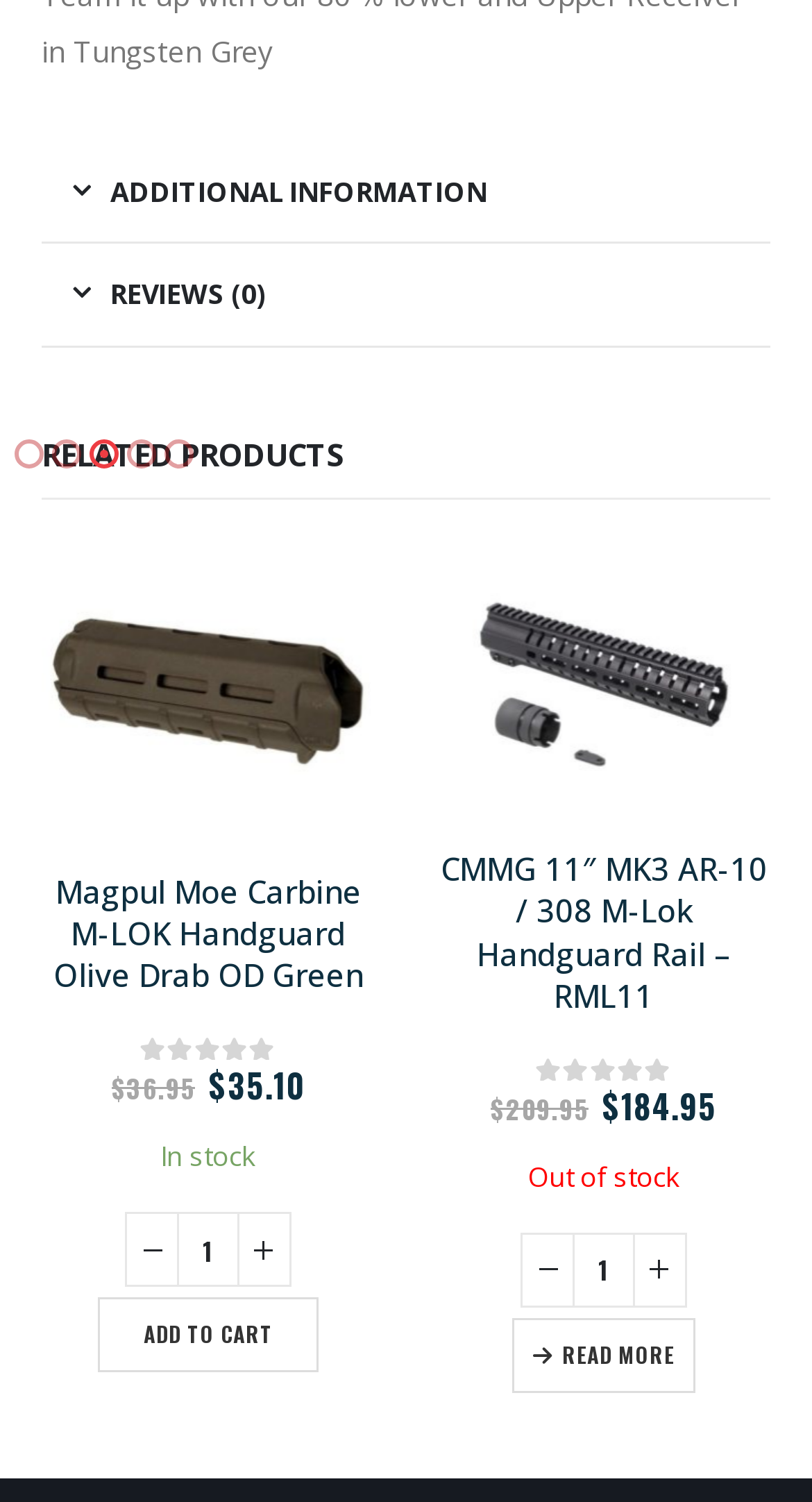Please provide a one-word or short phrase answer to the question:
Is the Bravo Company BCM MCMR 13 inch M-LOK Free Float Rail in stock?

No